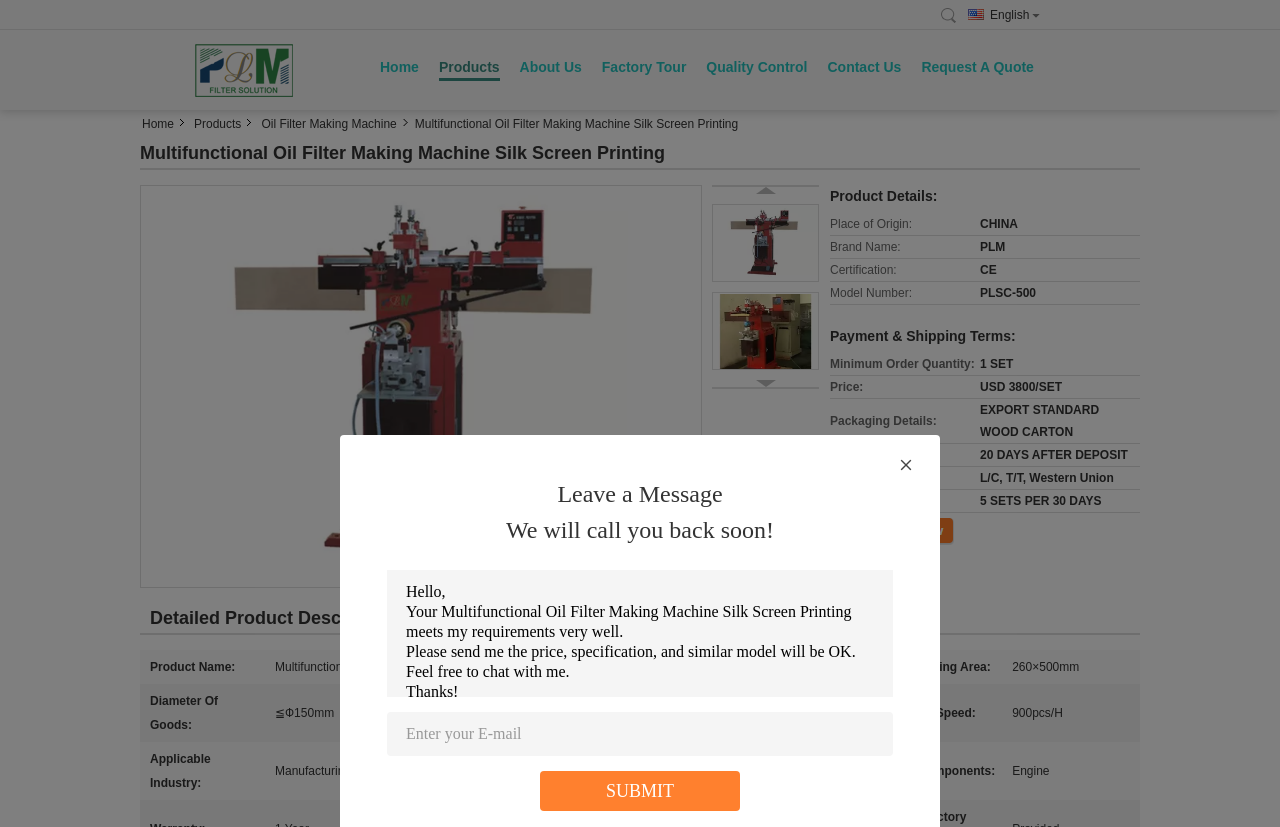What is the payment term?
From the screenshot, provide a brief answer in one word or phrase.

L/C, T/T, Western Union